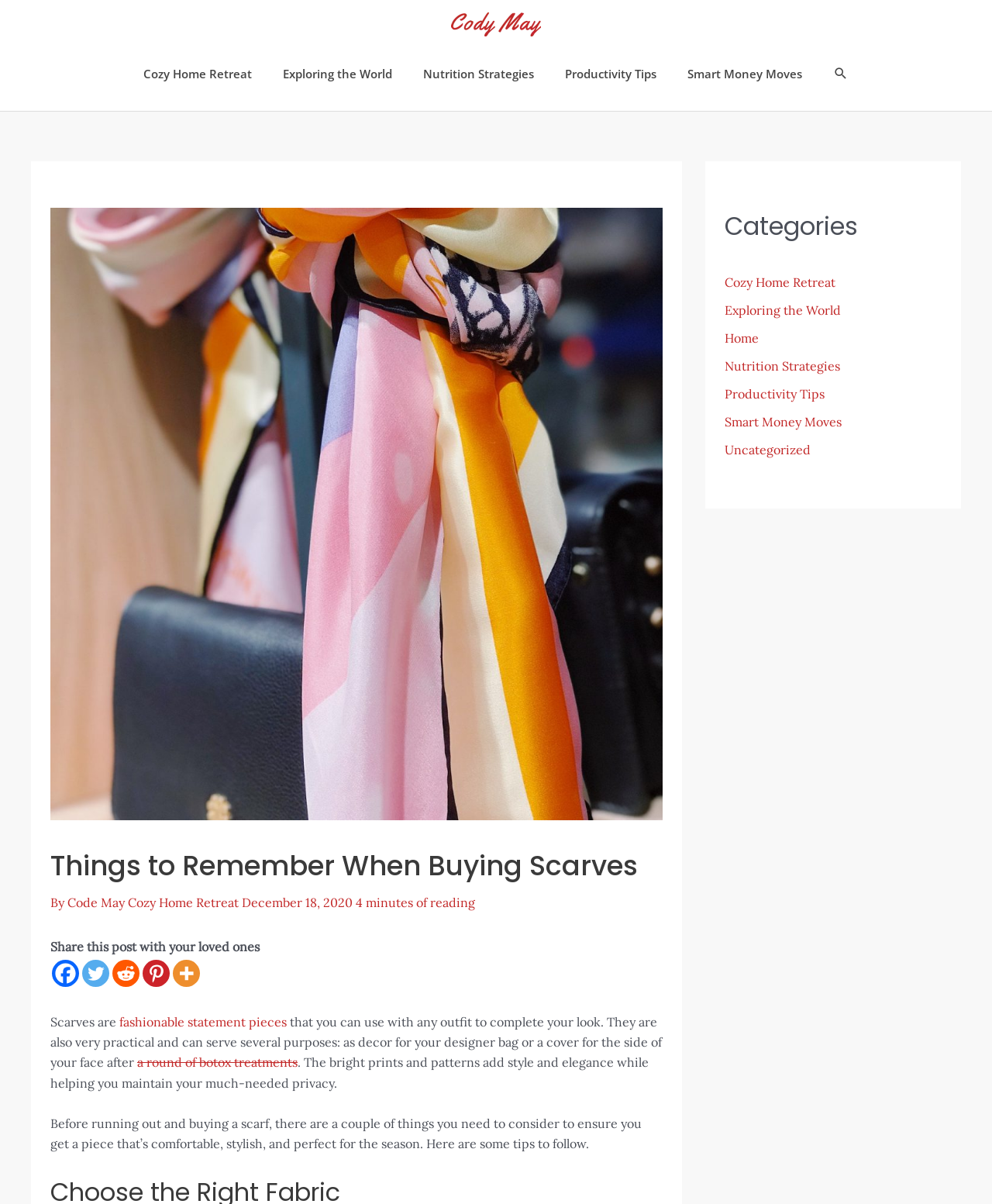Offer a thorough description of the webpage.

This webpage is an article titled "An Expert's Guide to Buying Scarves" by Cody May. At the top left corner, there is a logo of Cody May, and next to it, a navigation menu with links to different sections of the website, including "Cozy Home Retreat", "Exploring the World", "Nutrition Strategies", "Productivity Tips", "Smart Money Moves", and a search icon.

Below the navigation menu, there is a header section with an image of scarves on a bag, a heading "Things to Remember When Buying Scarves", and a byline with the author's name, Cody May, and the date of publication, December 18, 2020. The article is estimated to take 4 minutes to read.

The main content of the article starts with a brief introduction to scarves, describing them as fashionable statement pieces that can be used with any outfit to complete one's look. The text then explains the practical uses of scarves, such as decorating a designer bag or covering one's face.

The article continues with a section that provides tips on what to consider when buying a scarf, including comfort, style, and seasonality. The text is divided into paragraphs, with links to related topics, such as "fashionable statement pieces" and "a round of botox treatments", scattered throughout.

On the right side of the webpage, there is a complementary section with a heading "Categories" and a navigation menu with links to different categories, including "Cozy Home Retreat", "Exploring the World", "Home", "Nutrition Strategies", "Productivity Tips", "Smart Money Moves", and "Uncategorized".

At the bottom of the webpage, there are social media links to share the article with others, including Facebook, Twitter, Reddit, Pinterest, and More.